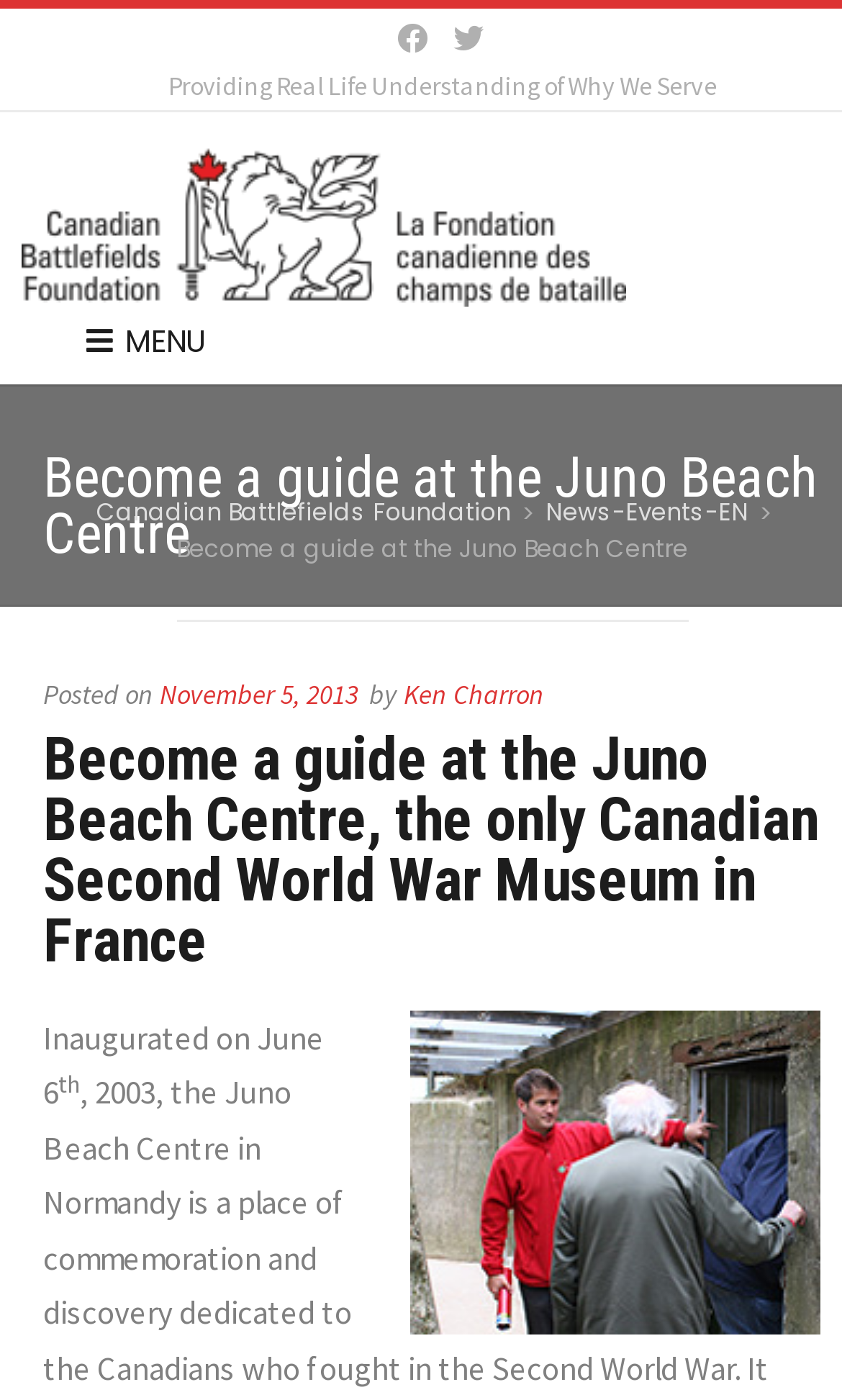Respond with a single word or phrase to the following question: What is the name of the museum mentioned on this webpage?

Juno Beach Centre